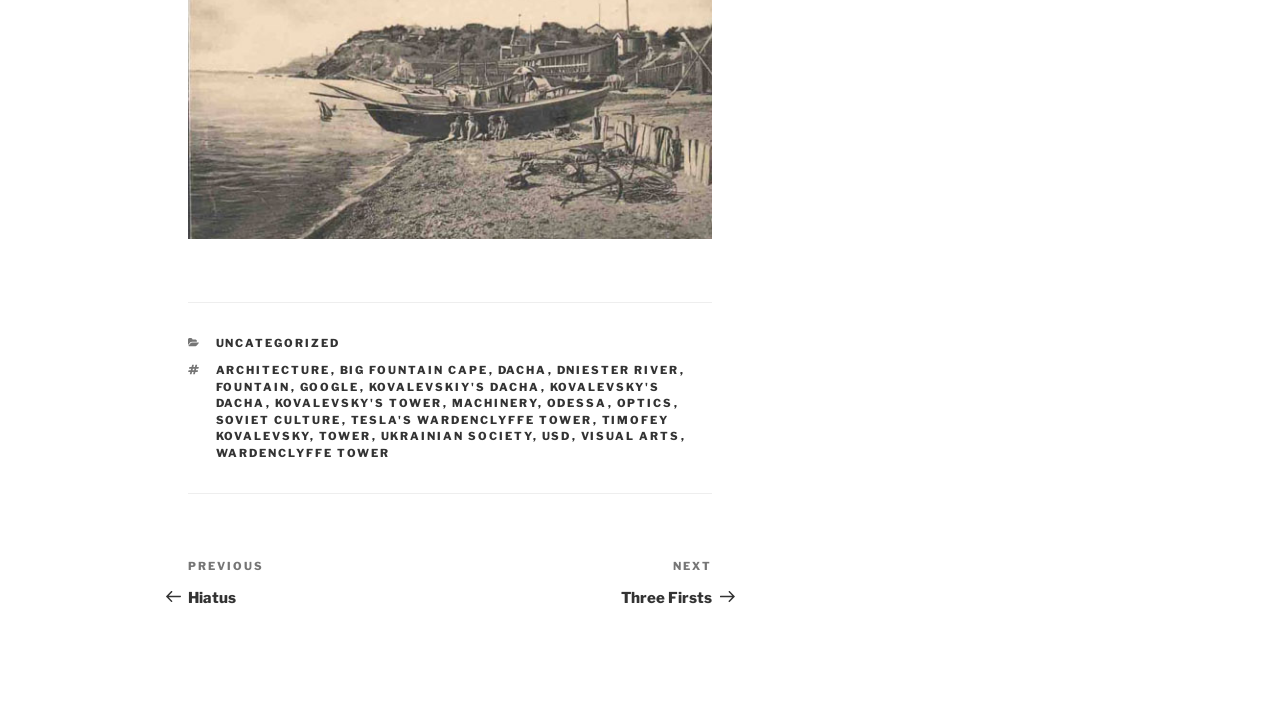How many navigation links are there?
Using the picture, provide a one-word or short phrase answer.

2